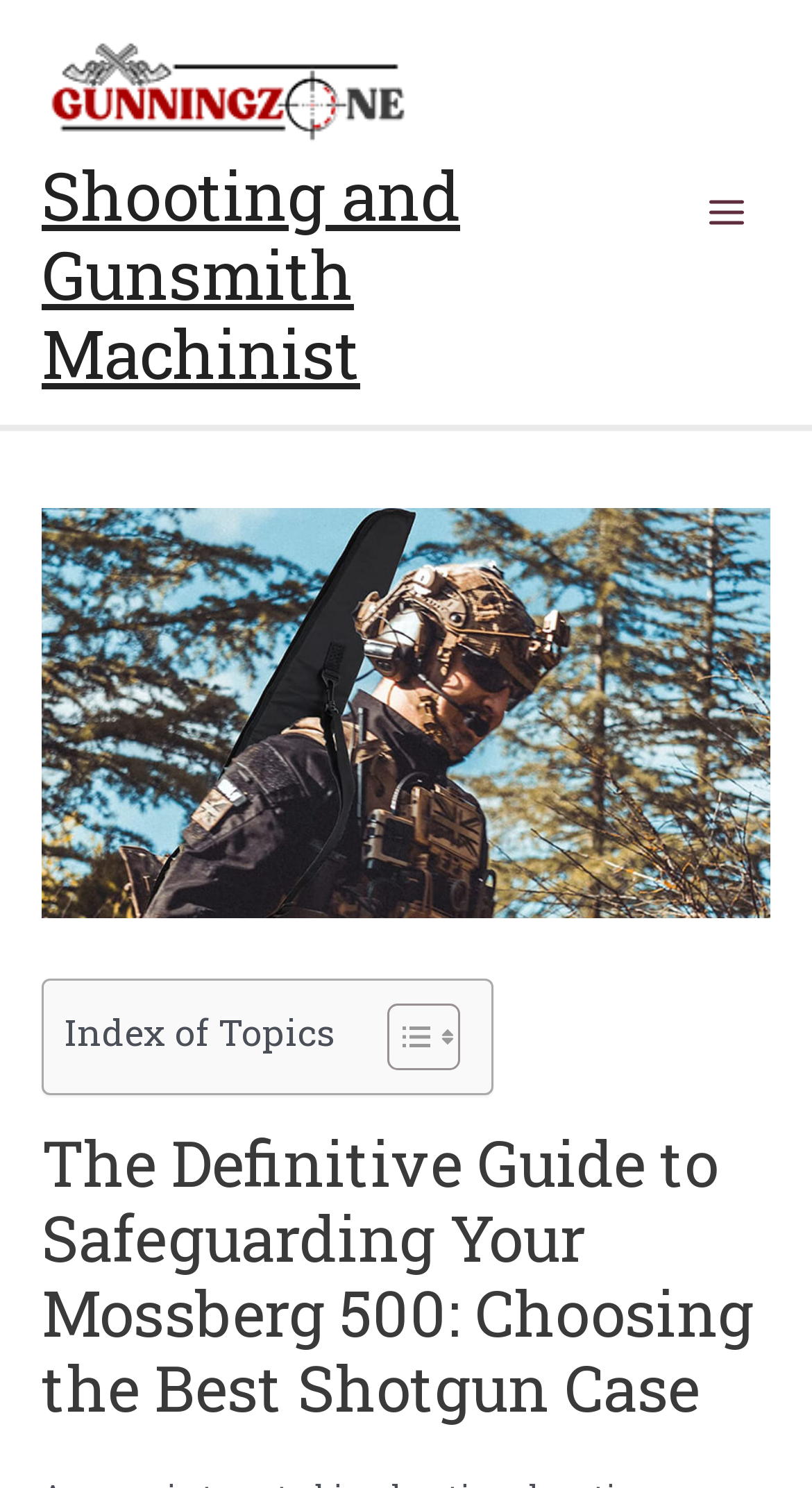Can you find the bounding box coordinates for the UI element given this description: "alt="Gunning Zone""? Provide the coordinates as four float numbers between 0 and 1: [left, top, right, bottom].

[0.051, 0.047, 0.513, 0.073]